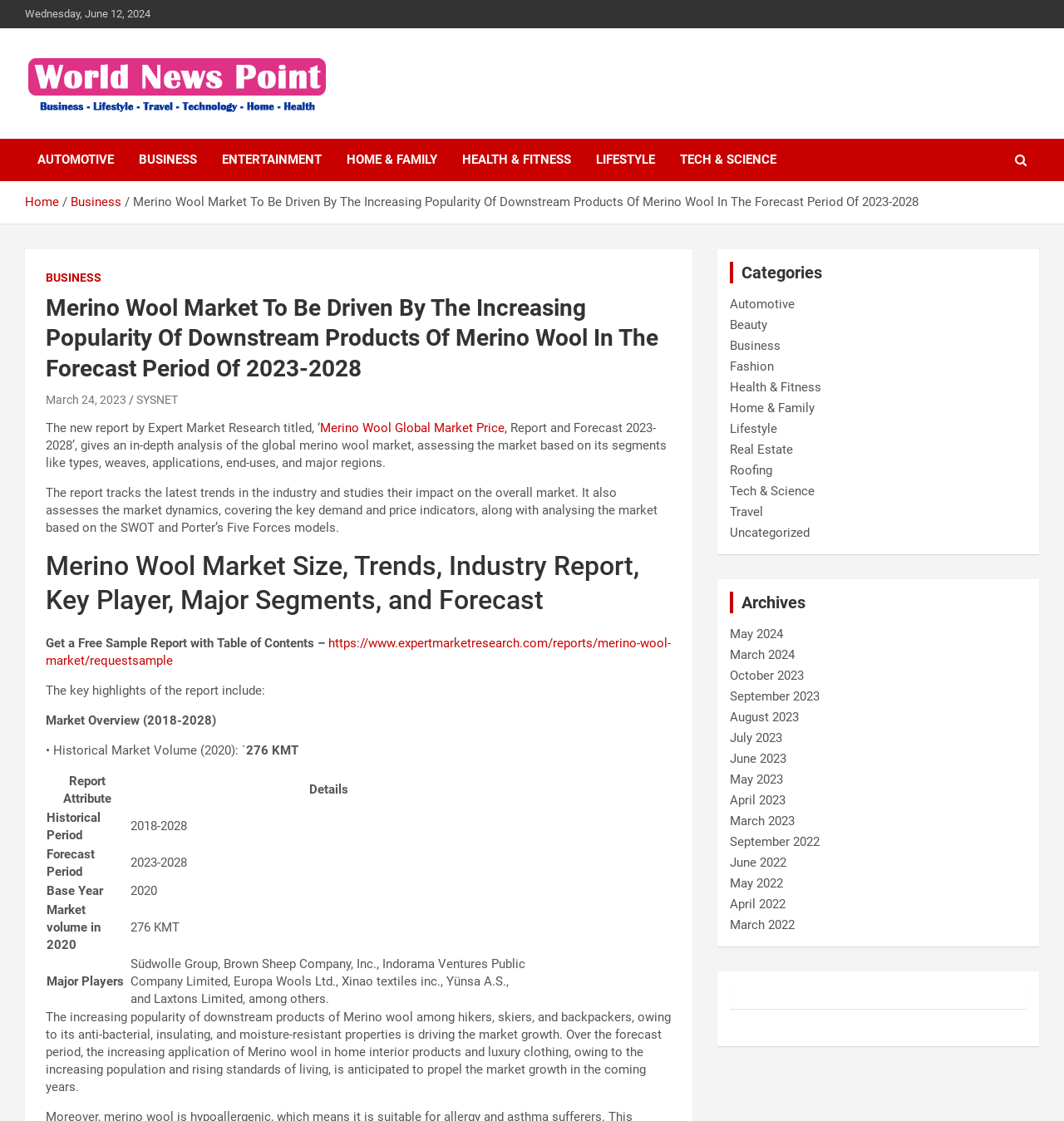Please identify the bounding box coordinates of the element's region that needs to be clicked to fulfill the following instruction: "View the 'Merino Wool Market To Be Driven By The Increasing Popularity Of Downstream Products Of Merino Wool In The Forecast Period Of 2023-2028' report". The bounding box coordinates should consist of four float numbers between 0 and 1, i.e., [left, top, right, bottom].

[0.043, 0.262, 0.632, 0.342]